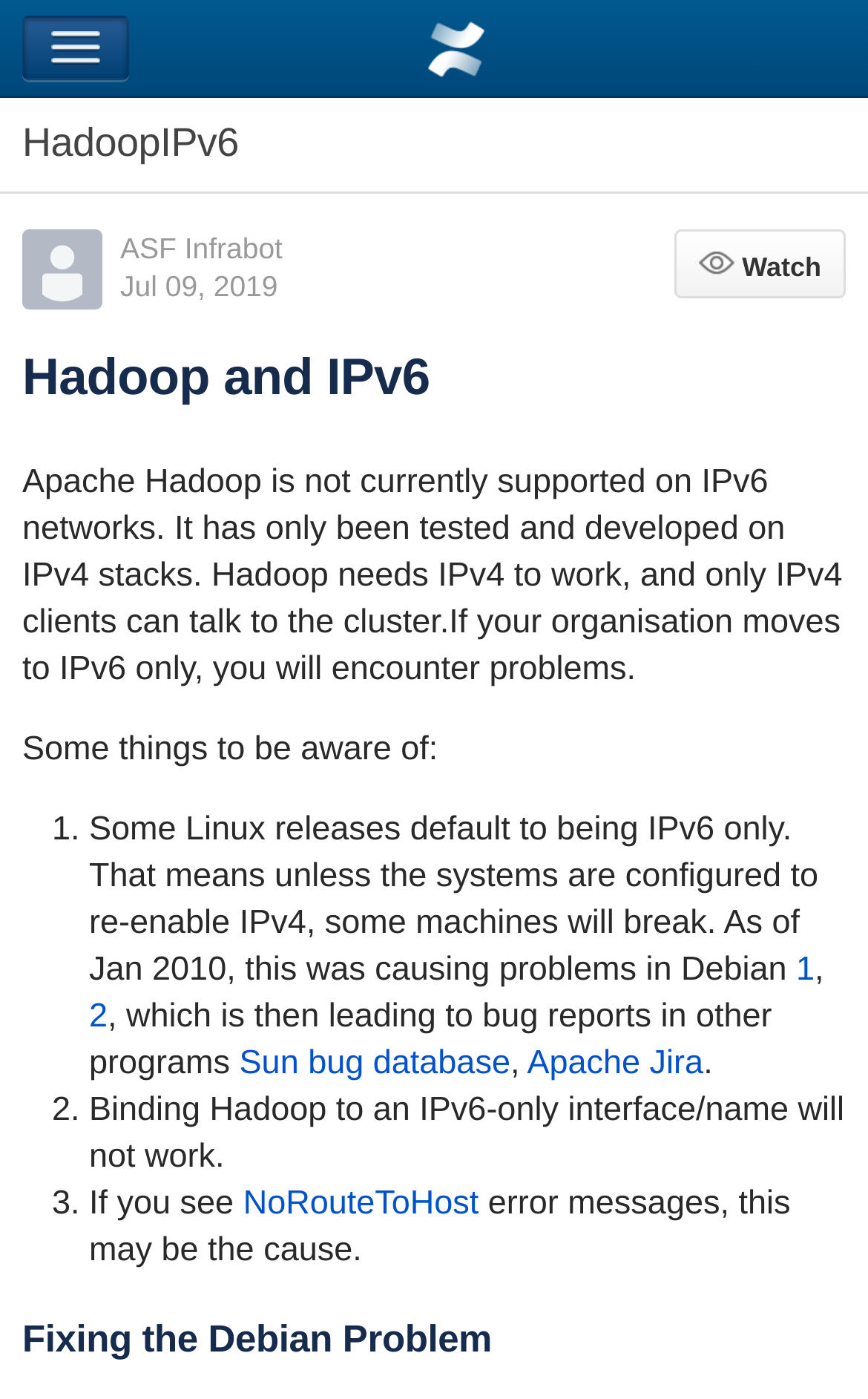Please find the bounding box coordinates of the element that must be clicked to perform the given instruction: "Watch this page". The coordinates should be four float numbers from 0 to 1, i.e., [left, top, right, bottom].

[0.777, 0.163, 0.974, 0.212]